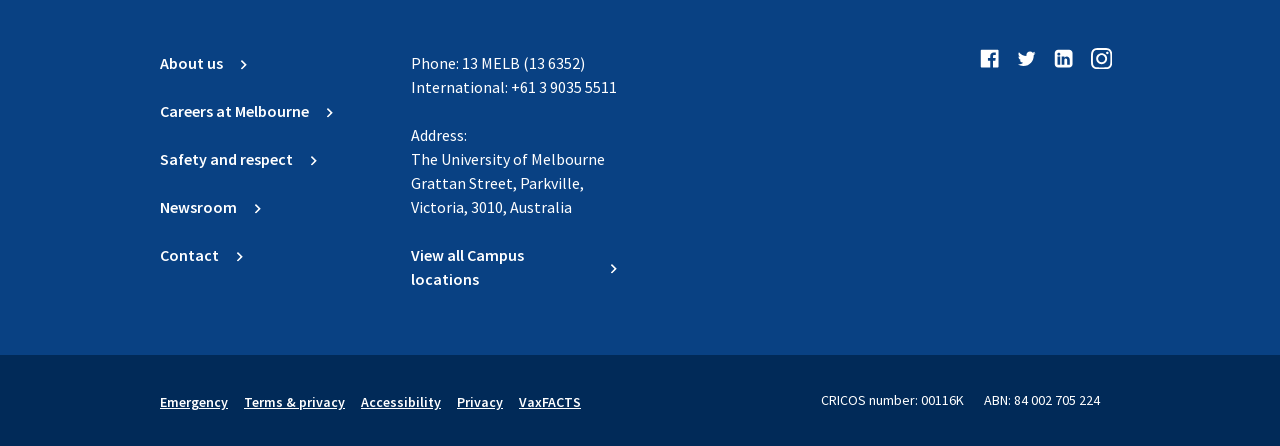Find the bounding box of the web element that fits this description: "About us Chevron-right".

[0.125, 0.115, 0.194, 0.169]